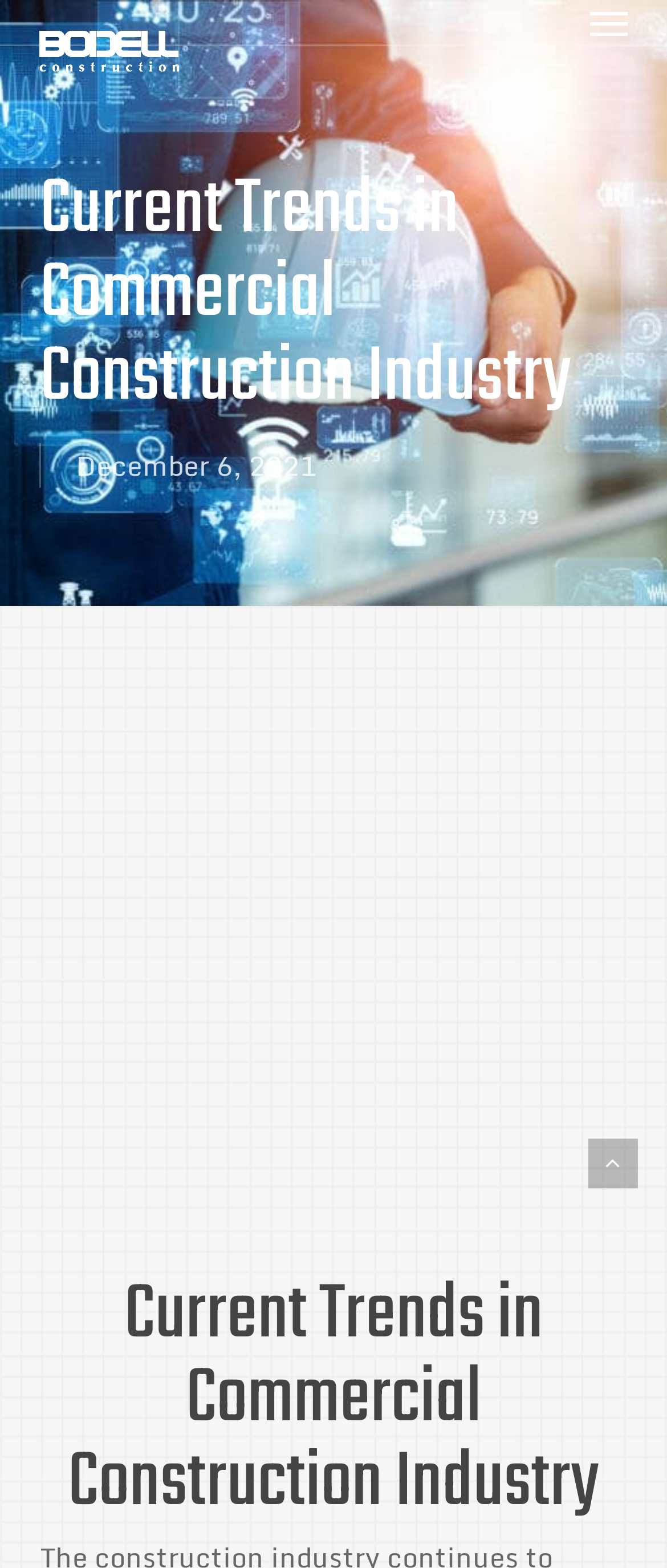From the image, can you give a detailed response to the question below:
Is the article about Utah?

I found the root element that contains the text 'Utah Commercial Construction Industry Trends | Bodell Construction', which suggests that the article is about the construction industry trends in Utah.